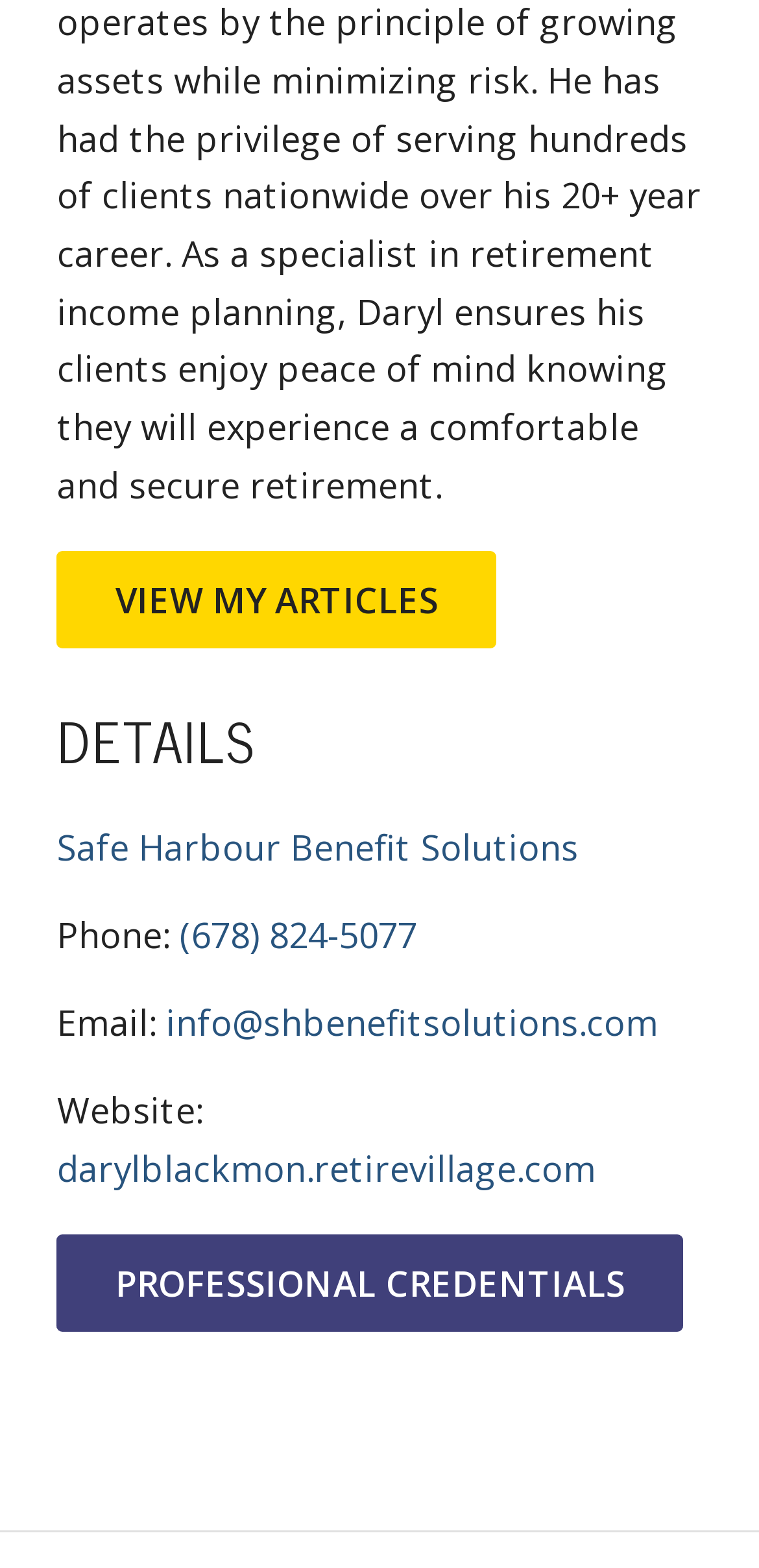Mark the bounding box of the element that matches the following description: "VIEW MY ARTICLES".

[0.075, 0.351, 0.654, 0.414]